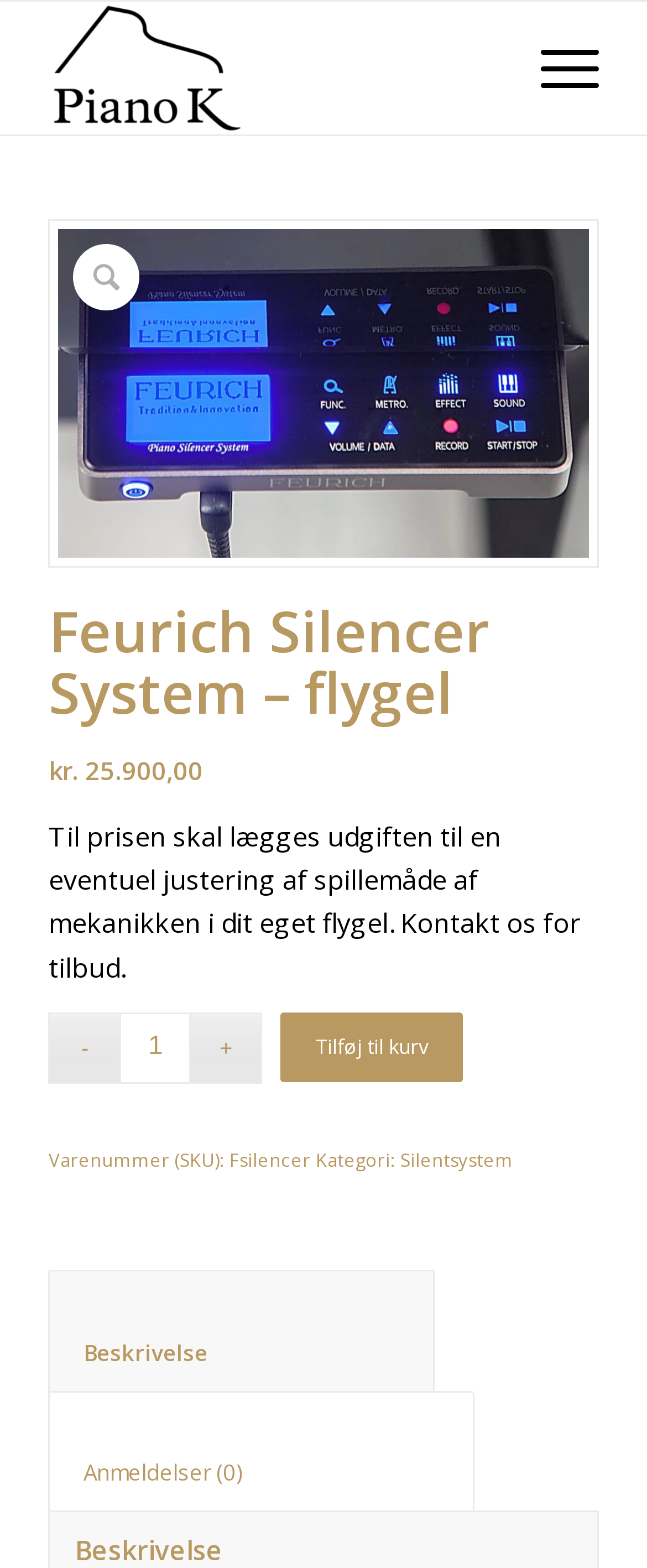Please identify the primary heading of the webpage and give its text content.

Feurich Silencer System – flygel